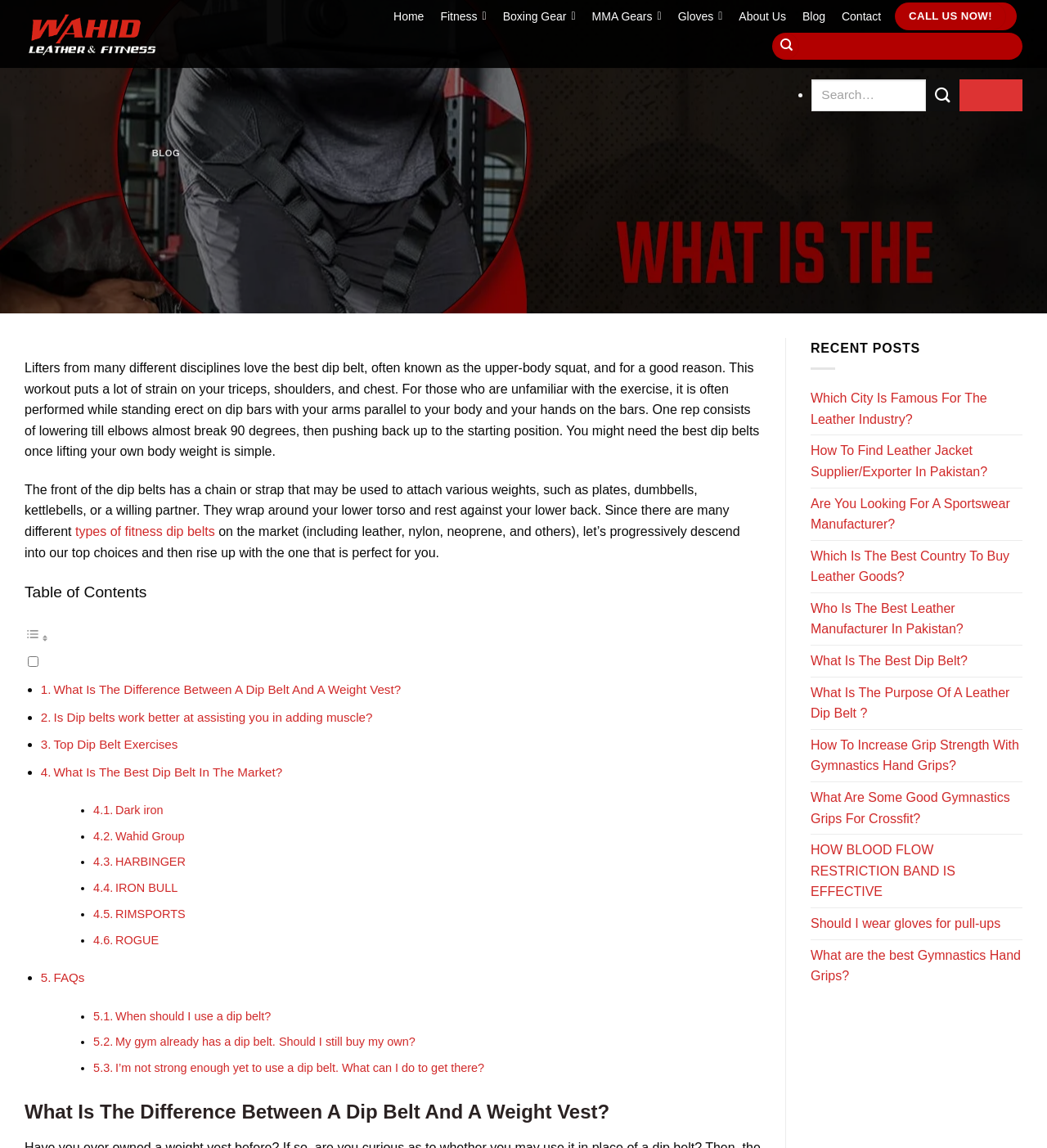Predict the bounding box coordinates for the UI element described as: "Toggle". The coordinates should be four float numbers between 0 and 1, presented as [left, top, right, bottom].

[0.023, 0.545, 0.727, 0.583]